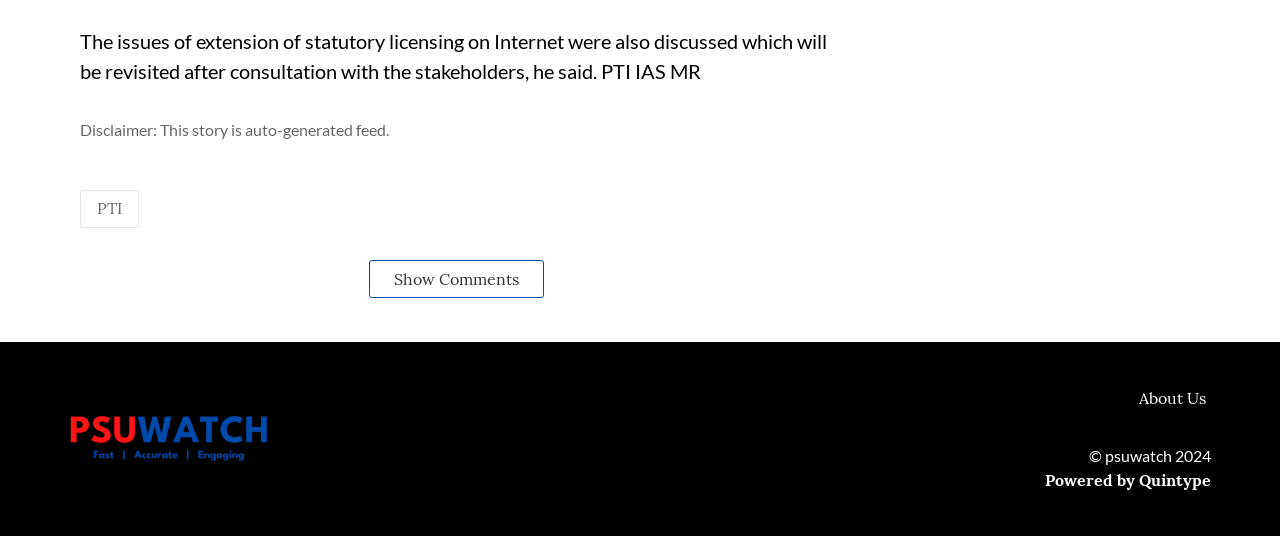Bounding box coordinates are given in the format (top-left x, top-left y, bottom-right x, bottom-right y). All values should be floating point numbers between 0 and 1. Provide the bounding box coordinate for the UI element described as: Powered by Quintype

[0.816, 0.874, 0.946, 0.919]